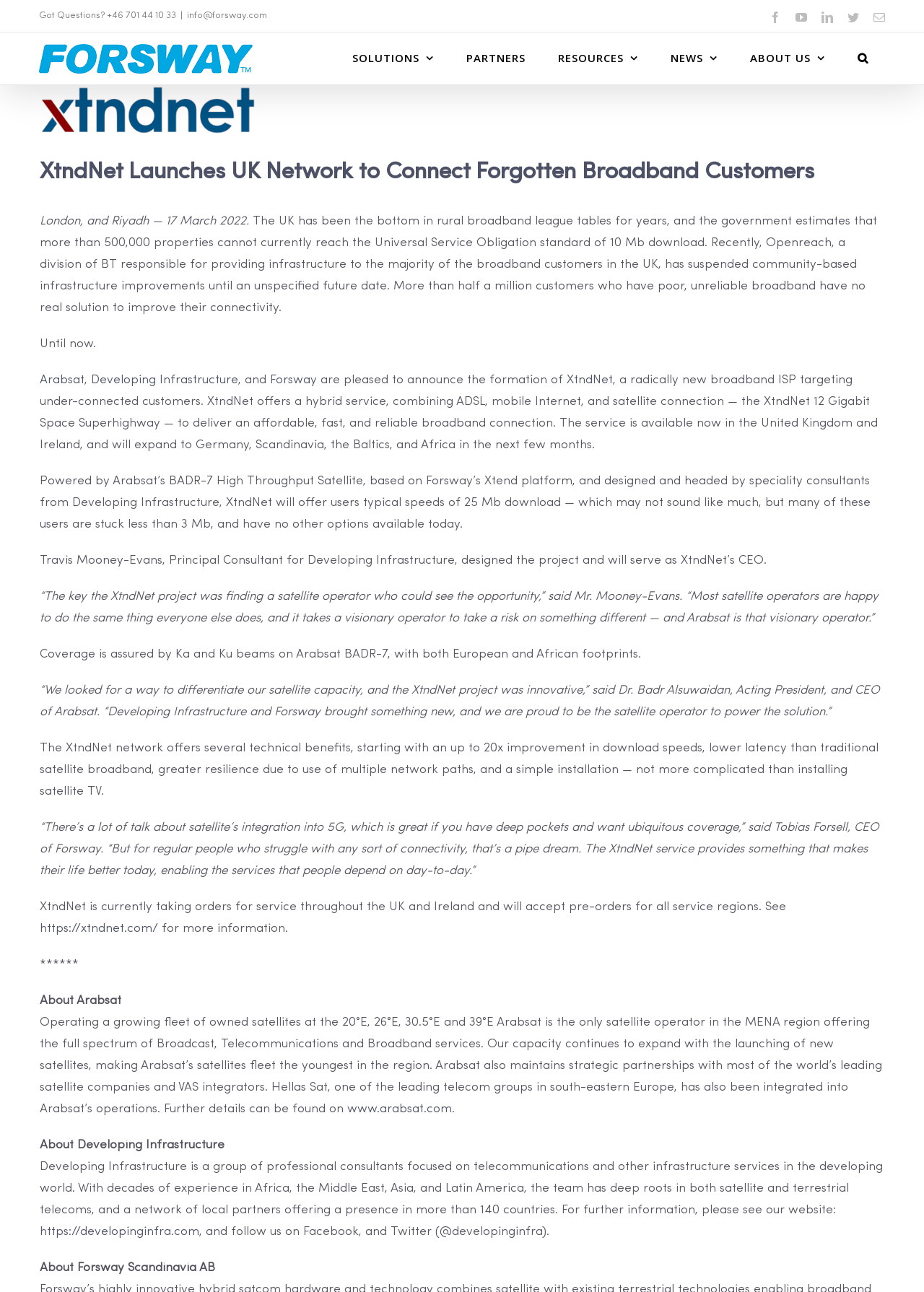Please predict the bounding box coordinates of the element's region where a click is necessary to complete the following instruction: "Go to Top". The coordinates should be represented by four float numbers between 0 and 1, i.e., [left, top, right, bottom].

[0.904, 0.696, 0.941, 0.715]